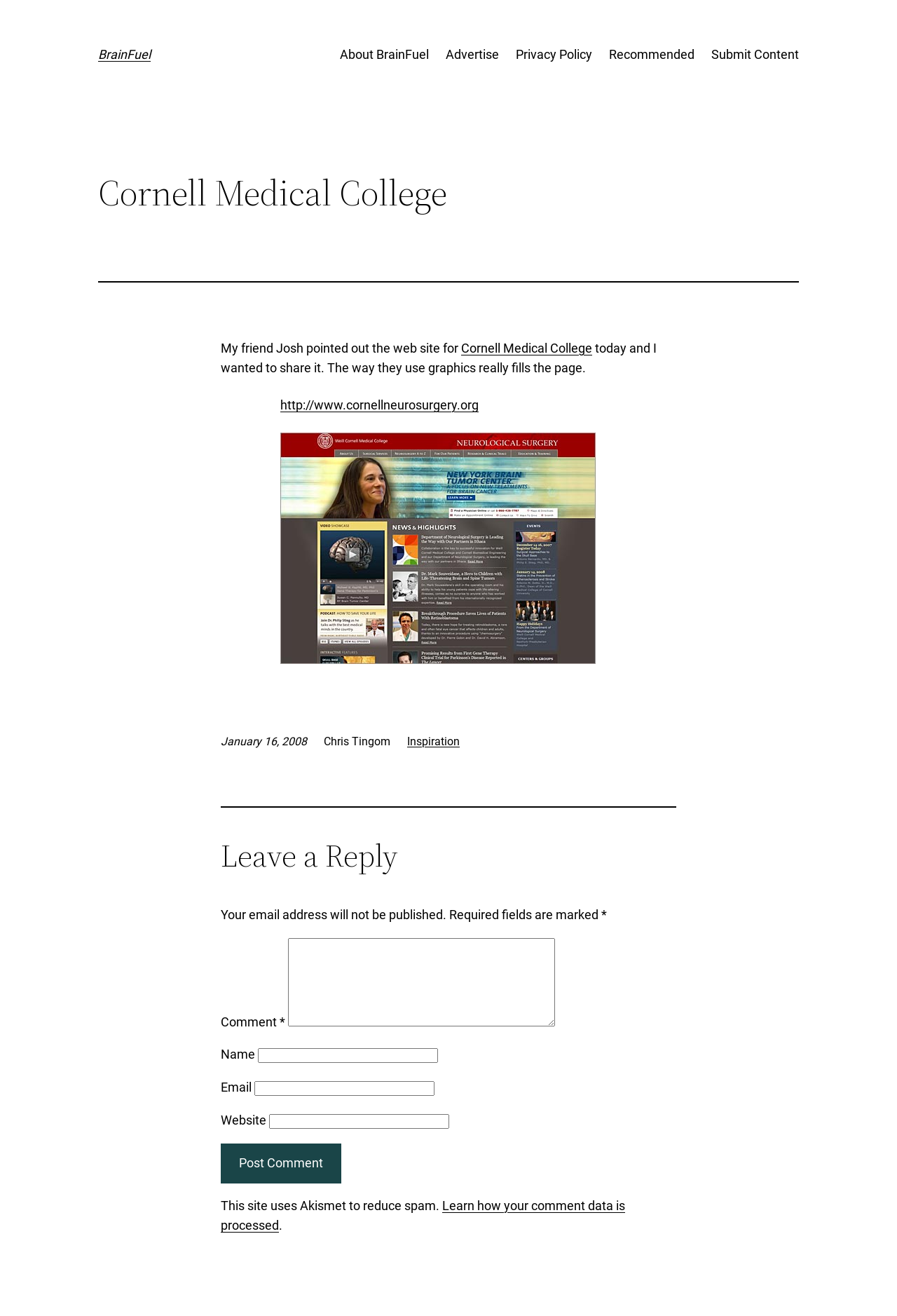From the webpage screenshot, predict the bounding box coordinates (top-left x, top-left y, bottom-right x, bottom-right y) for the UI element described here: parent_node: Name name="author"

[0.288, 0.797, 0.488, 0.808]